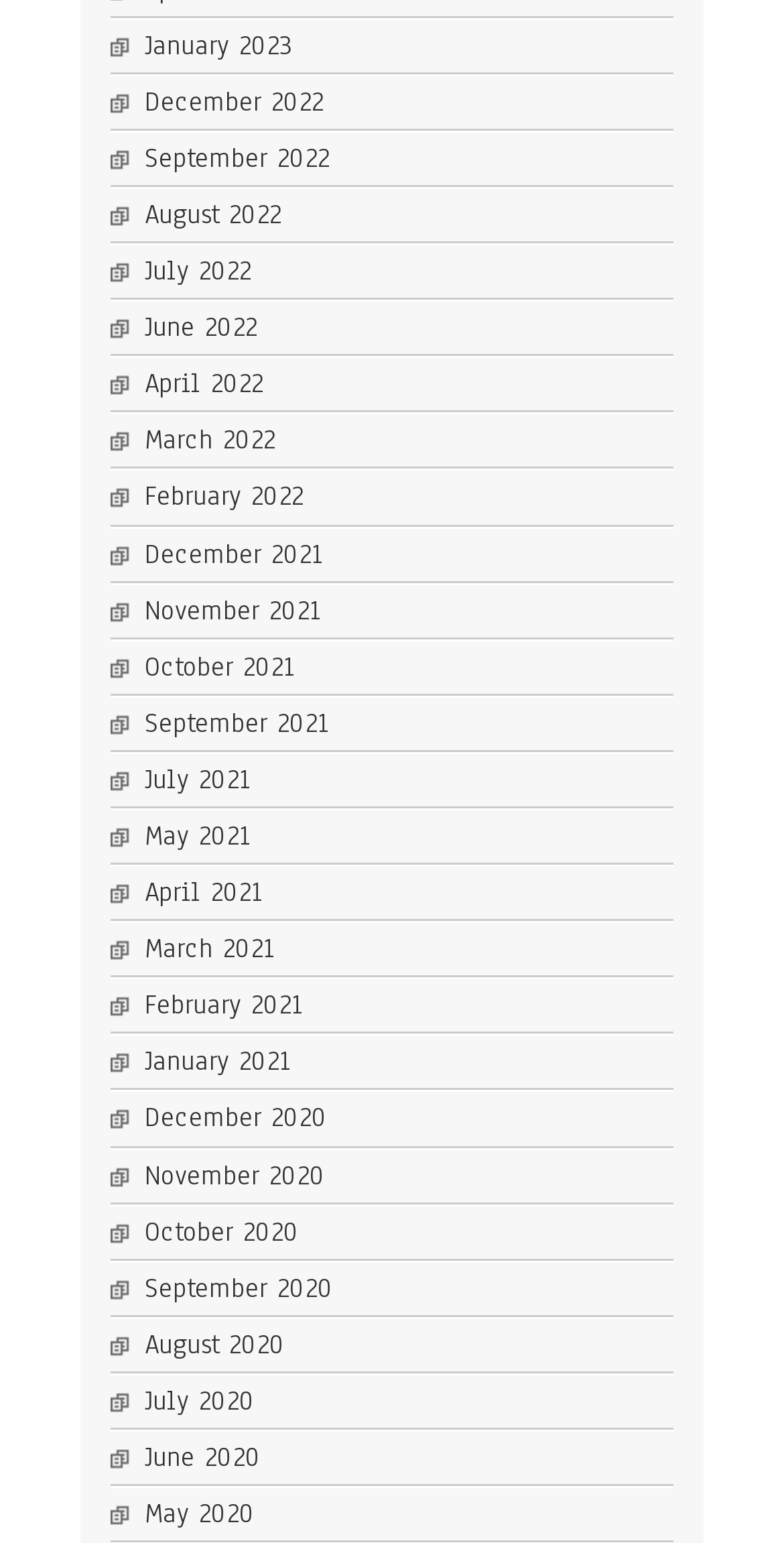Is there a link for May 2022?
From the screenshot, provide a brief answer in one word or phrase.

No